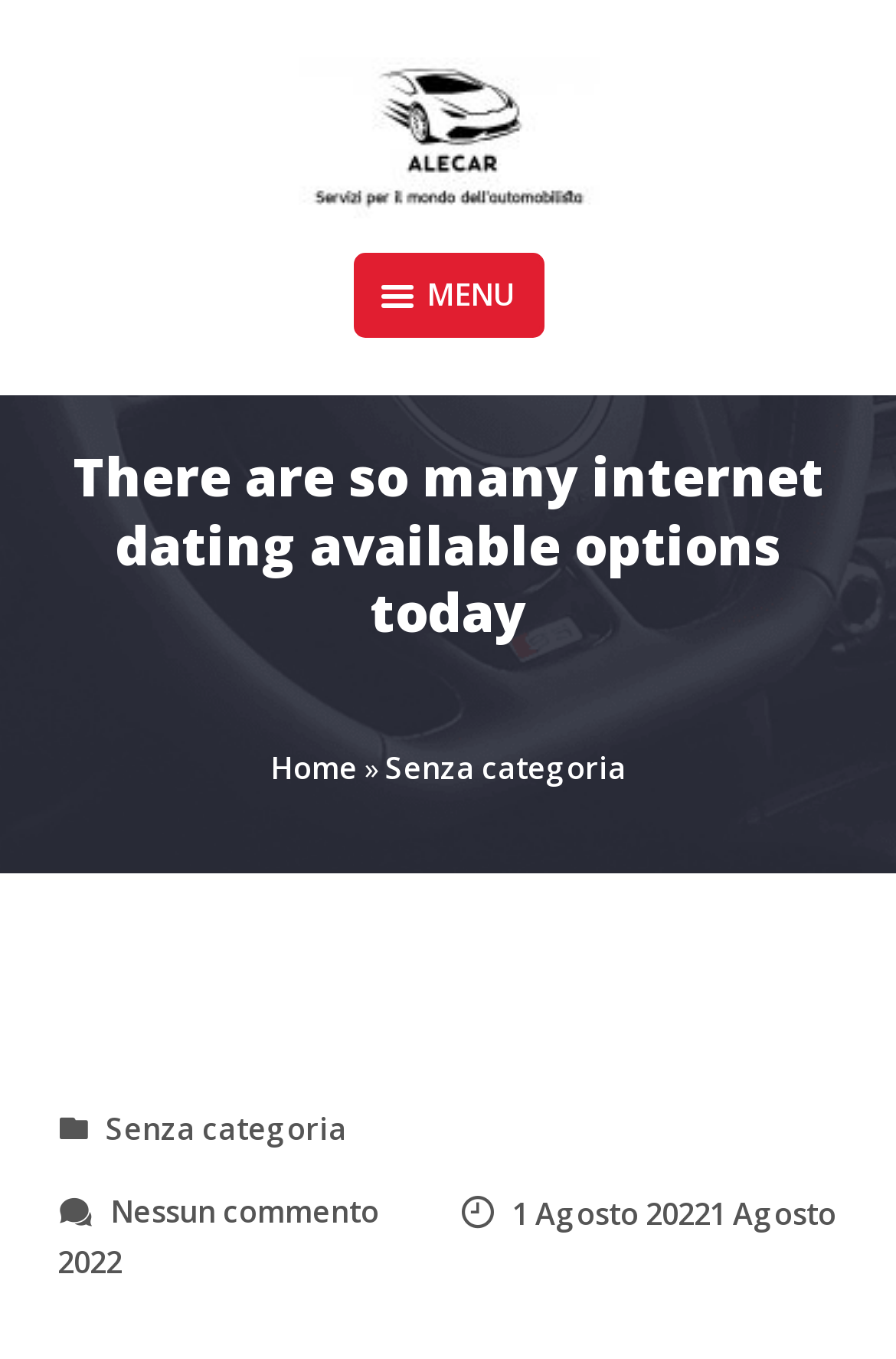Provide the bounding box coordinates for the area that should be clicked to complete the instruction: "View Senza categoria".

[0.429, 0.55, 0.699, 0.581]